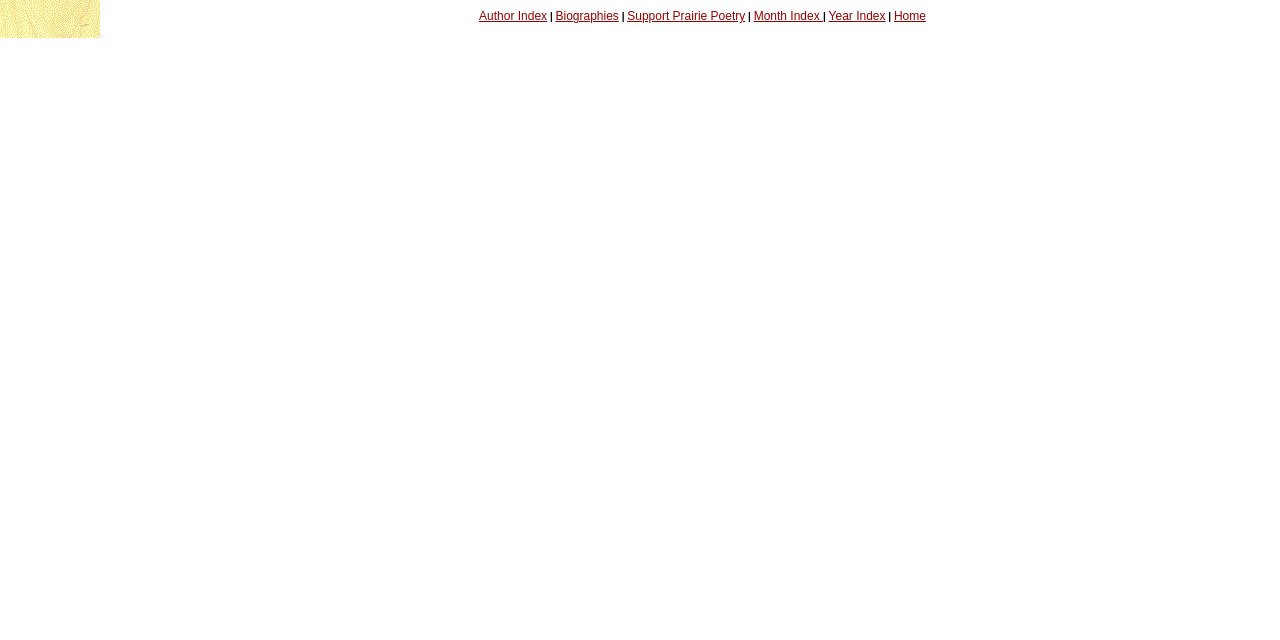Locate the UI element that matches the description Support Prairie Poetry in the webpage screenshot. Return the bounding box coordinates in the format (top-left x, top-left y, bottom-right x, bottom-right y), with values ranging from 0 to 1.

[0.49, 0.014, 0.582, 0.036]